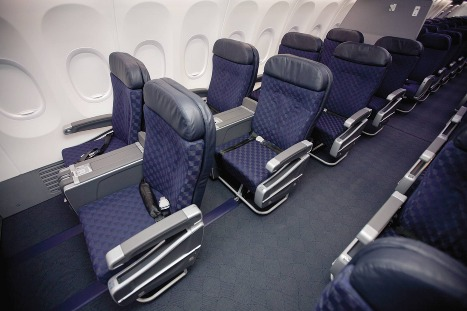What is the configuration of the seats?
Please use the image to deliver a detailed and complete answer.

The caption highlights that the seats are neatly organized in a single aisle configuration, allowing for easy access for passengers and crew, which provides the information about the configuration of the seats.